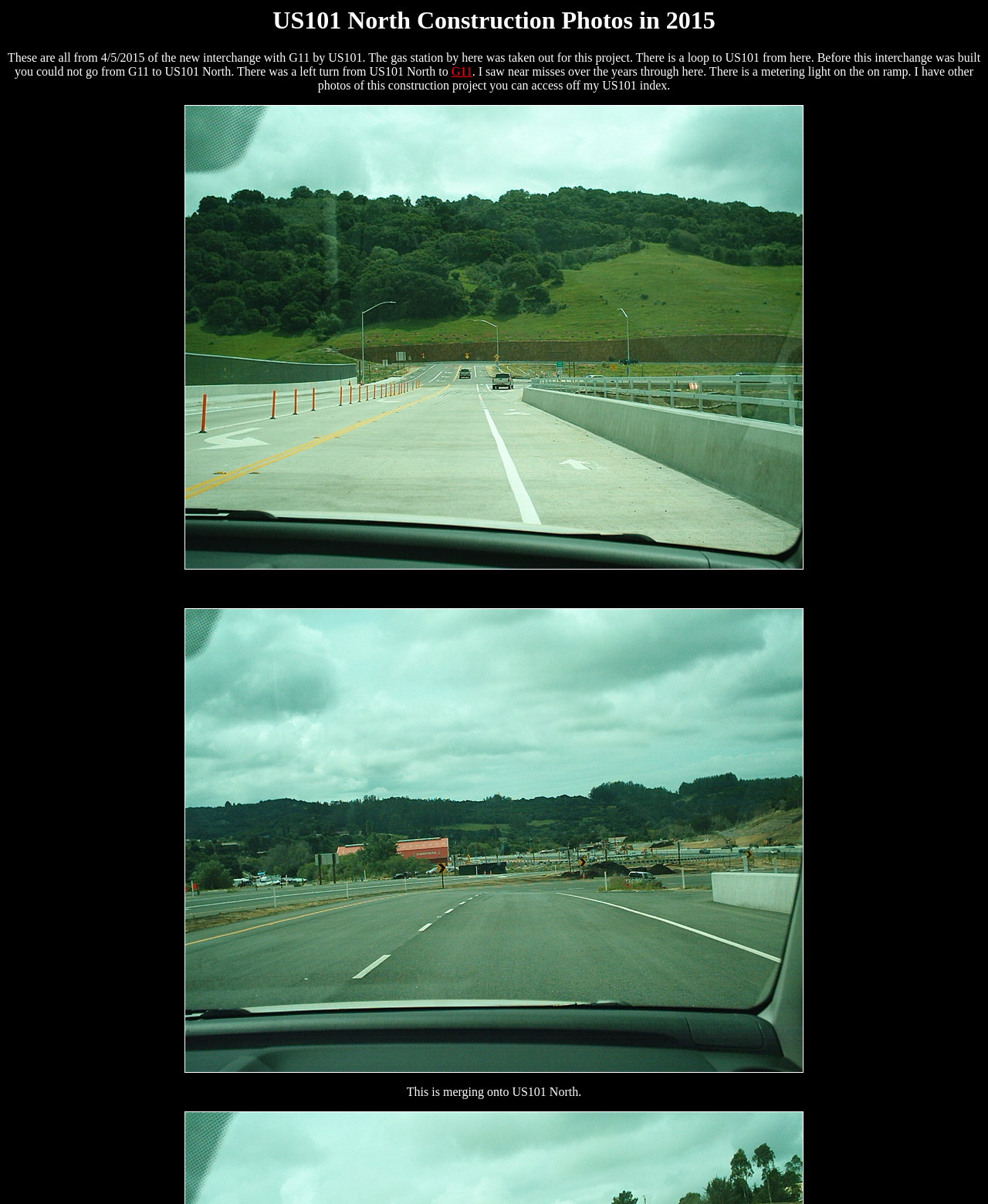Please analyze the image and provide a thorough answer to the question:
What is the direction of the loop?

The direction of the loop can be inferred from the static text element which mentions 'There is a loop to US101 from here.' This suggests that the loop connects to US101 North.